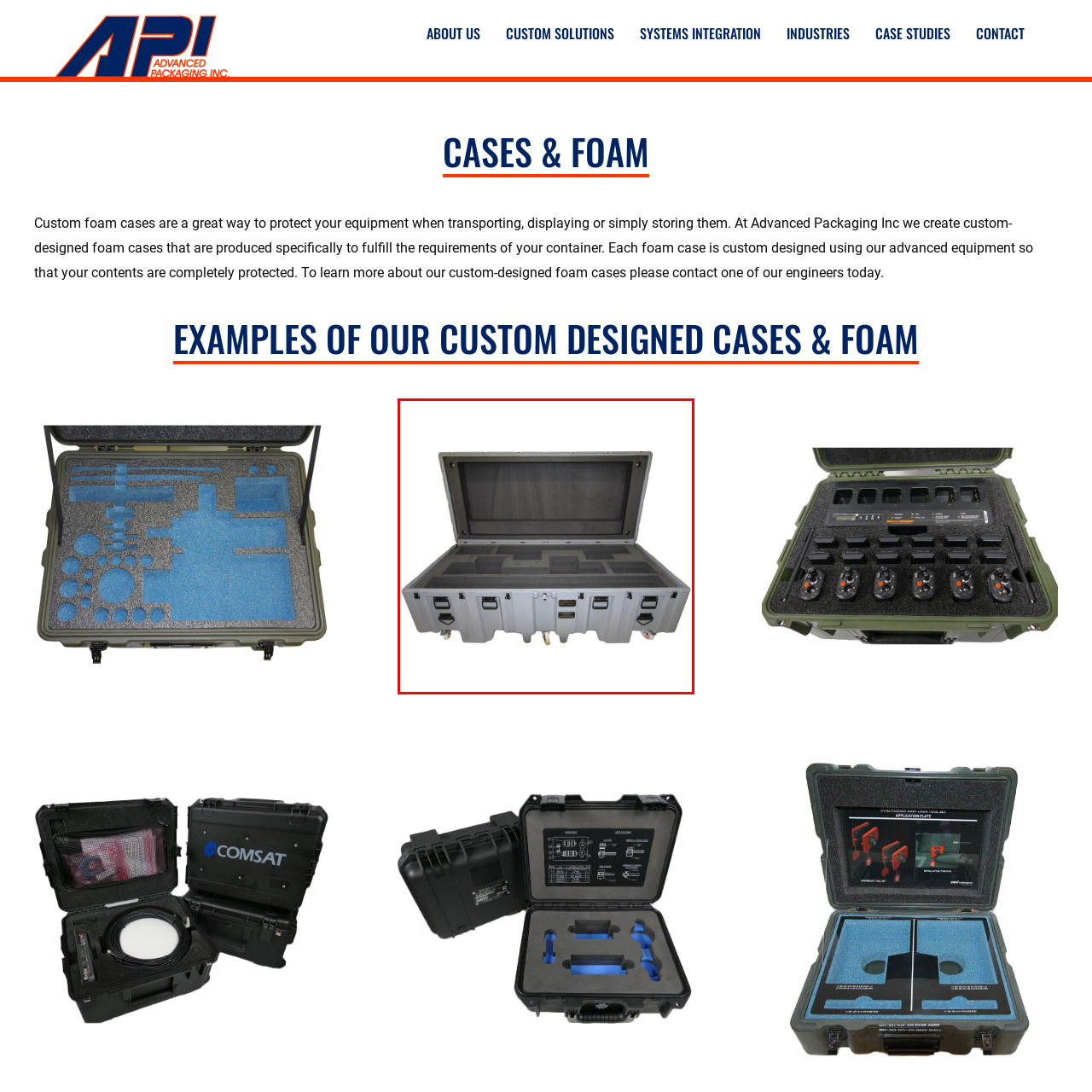Describe meticulously the scene encapsulated by the red boundary in the image.

The image showcases a robust and custom foam case, designed for optimal protection during transportation, storage, and display of equipment. This case features a spacious interior lined with foam compartments, ensuring that items remain secure and cushioned against impacts. The exterior is made of durable material, featuring multiple sturdy latches for secure closure, and is equipped with wheels for easy mobility. This design reflects Advanced Packaging Inc.'s commitment to crafting tailored solutions that meet the specific needs of their clients, emphasizing both functionality and quality in their custom foam cases.